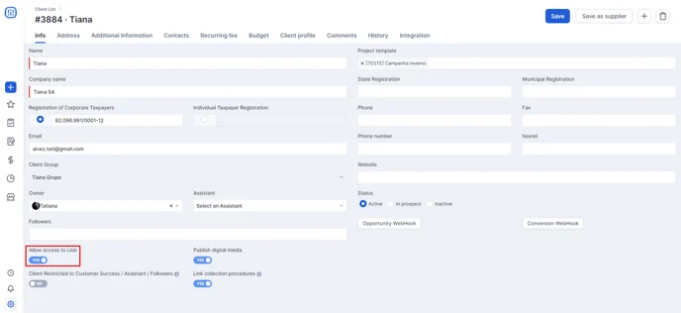Outline with detail what the image portrays.

The image illustrates a client information interface, specifically focusing on a client named "Tiana." It features various input fields for essential details, including the company name, registration numbers, contact information, and project allocation. Highlighted prominently is a checkbox labeled "Allow access to LDM," indicating the option for enabling access to the listed client module. Additional sections include options for assistant selection, client group categorization, and publishing digital media settings. This format is designed for efficient project management and communication within the agency-client relationship, streamlining the workflow for task assignments and approvals.